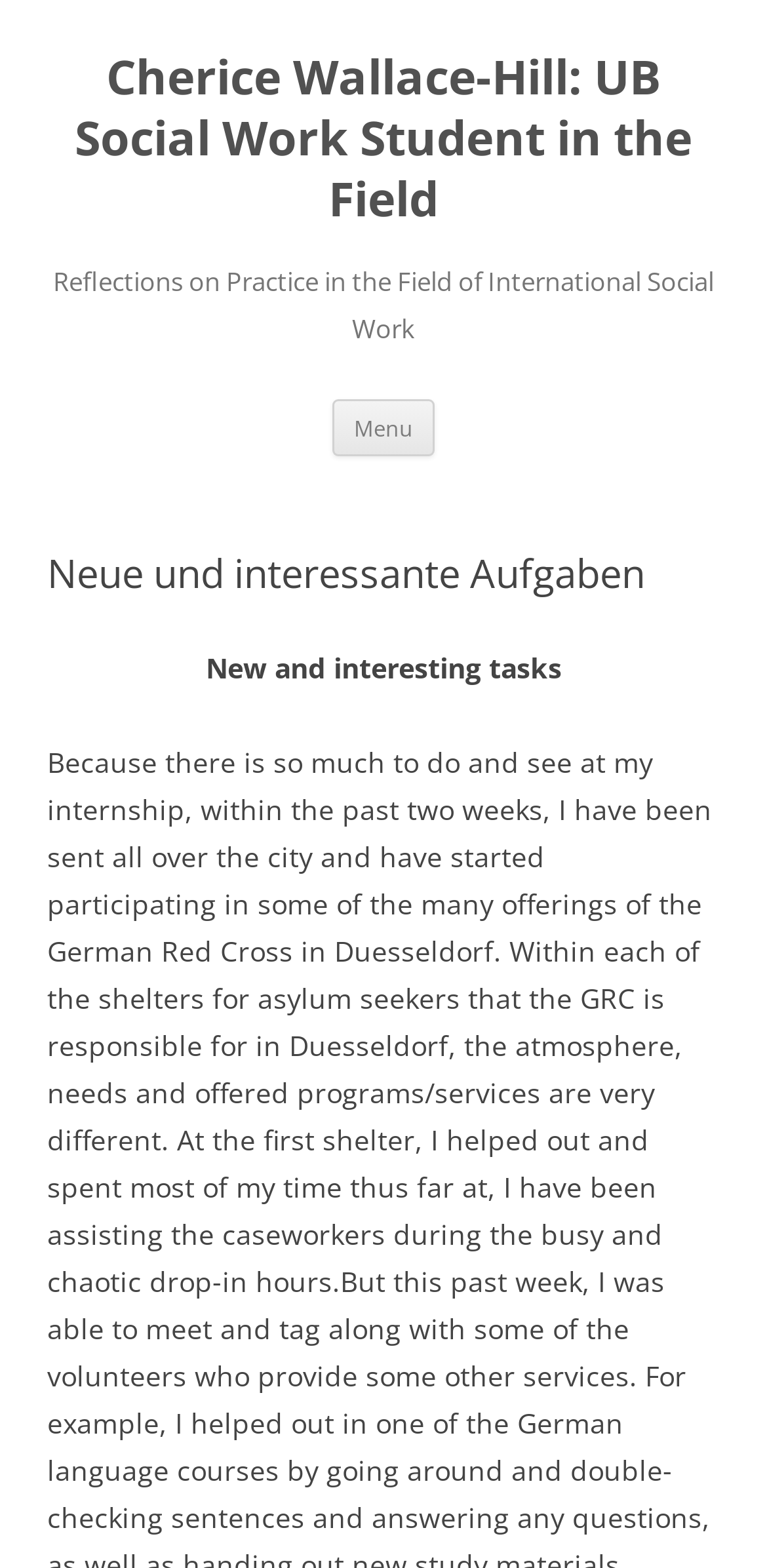What is the title of the first heading?
Based on the image, answer the question with a single word or brief phrase.

Cherice Wallace-Hill